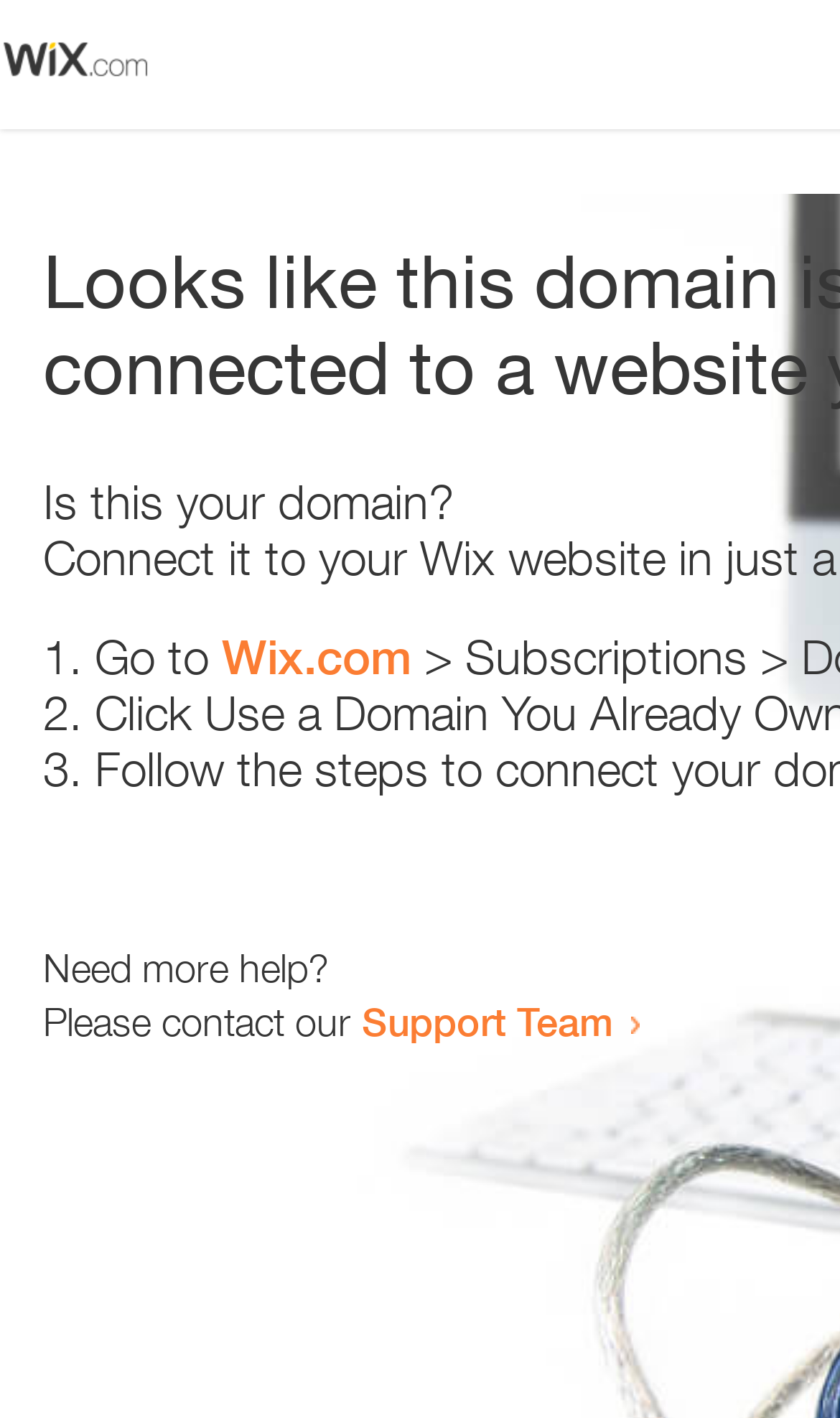What is the purpose of the image at the top of the webpage?
Using the screenshot, give a one-word or short phrase answer.

Unknown